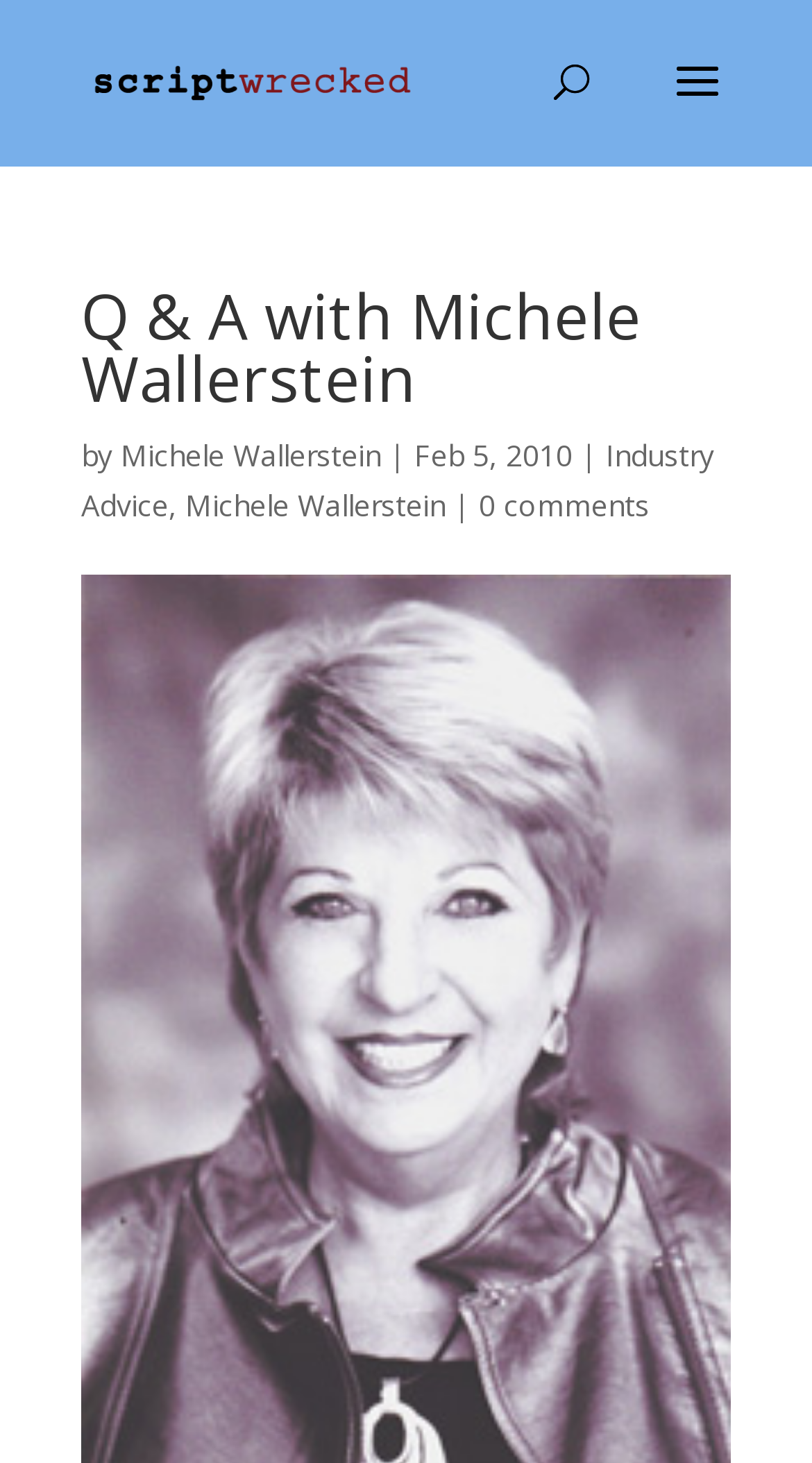Detail the various sections and features of the webpage.

The webpage is a Q&A session with Michele Wallerstein on Scriptwrecked. At the top left, there is a link to Scriptwrecked, accompanied by an image with the same name. Below this, there is a search bar that spans across the top of the page. 

The main content of the page is a heading that reads "Q & A with Michele Wallerstein", which is positioned near the top of the page. Below this heading, there is a line of text that includes the author's name, "Michele Wallerstein", a vertical bar, and the date "Feb 5, 2010". The author's name is a link, and the date is a static text.

To the right of the author's name, there is a link to "Industry Advice". Below this, there is another link to "Michele Wallerstein", followed by a vertical bar and a link to "0 comments". These links and text are positioned in a vertical column, with the "Industry Advice" link at the top and the "0 comments" link at the bottom.